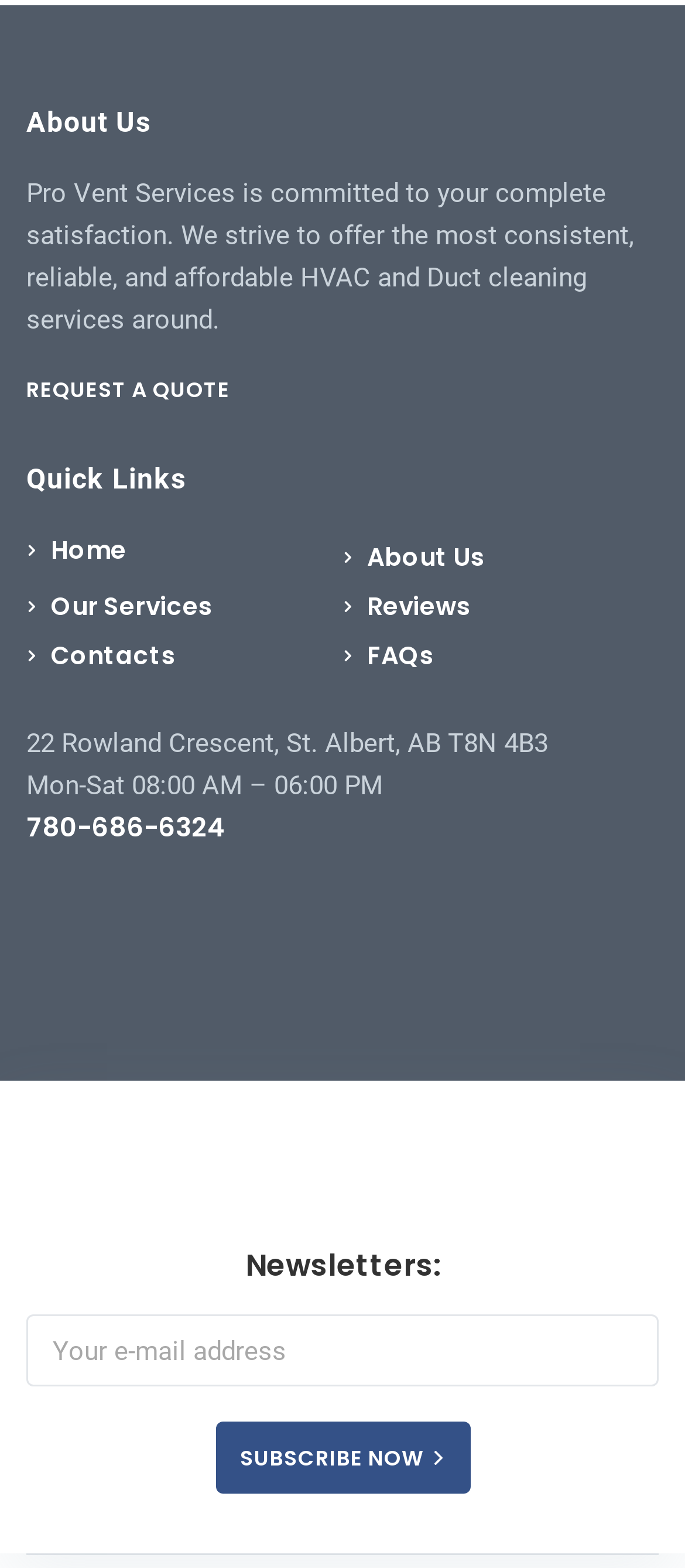What is the address of the company?
Using the visual information, answer the question in a single word or phrase.

22 Rowland Crescent, St. Albert, AB T8N 4B3